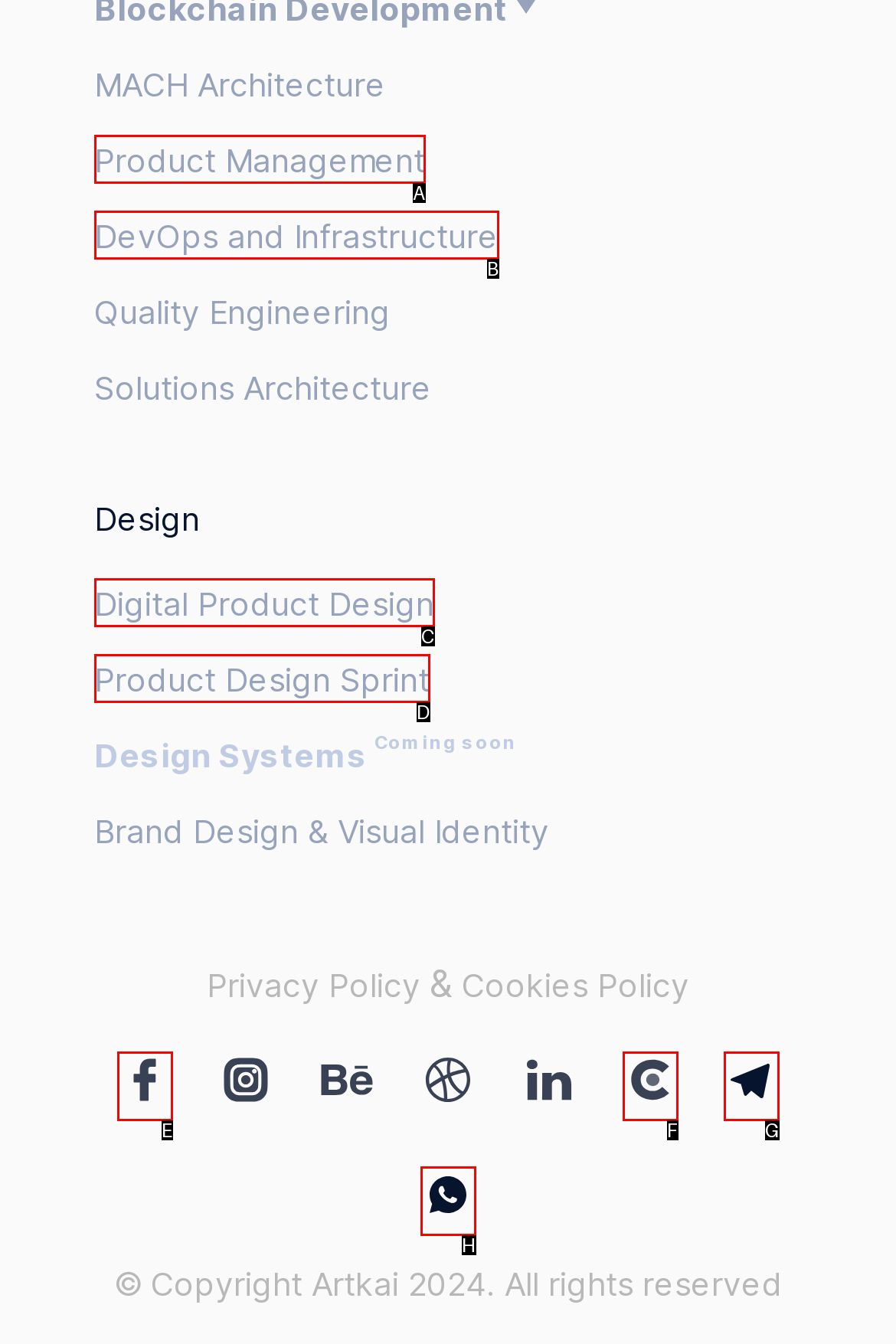Tell me which option best matches the description: title="Clutch social link"
Answer with the option's letter from the given choices directly.

F